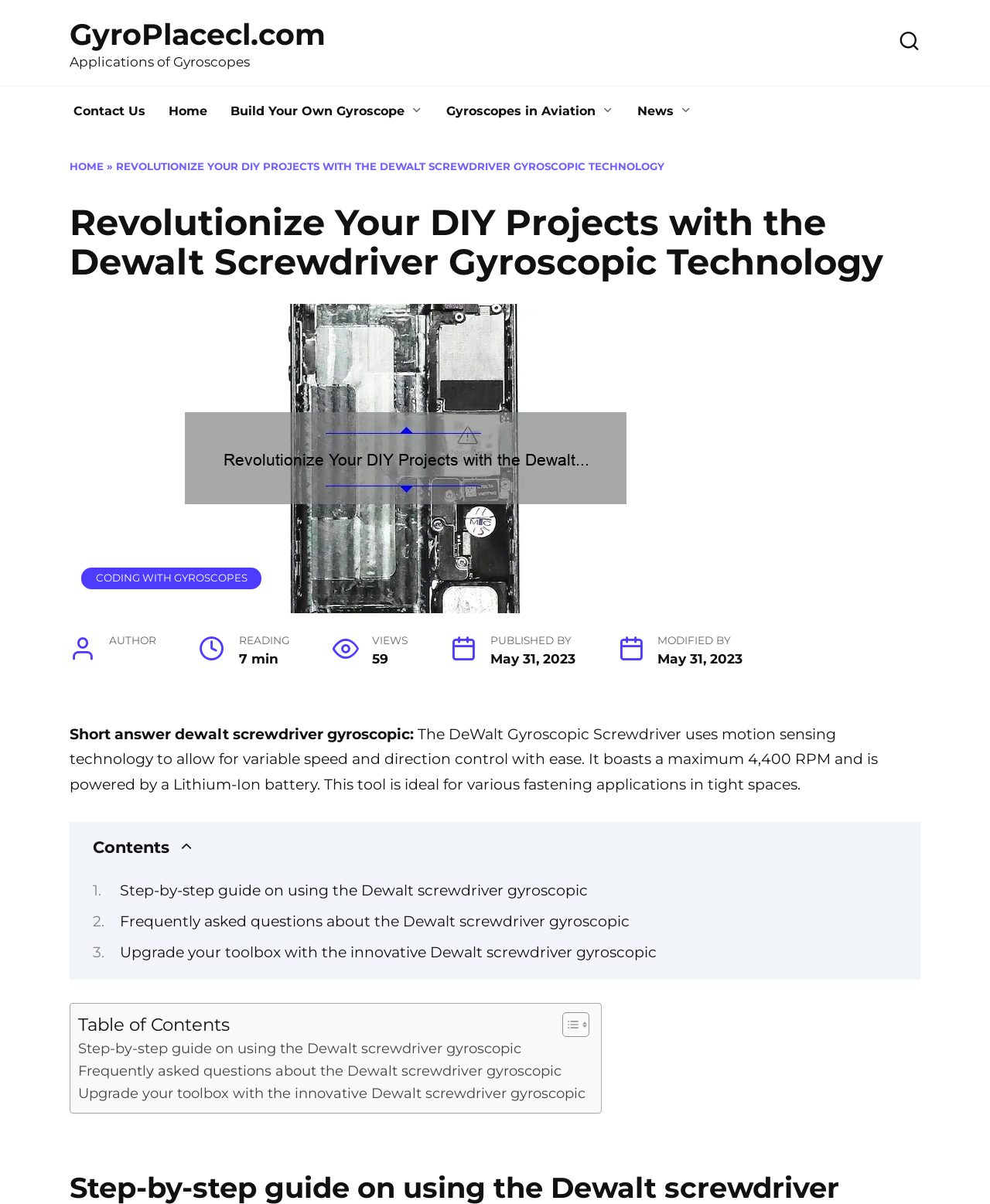Find the bounding box coordinates of the element I should click to carry out the following instruction: "Read the article about 'Applications of Gyroscopes'".

[0.07, 0.045, 0.252, 0.058]